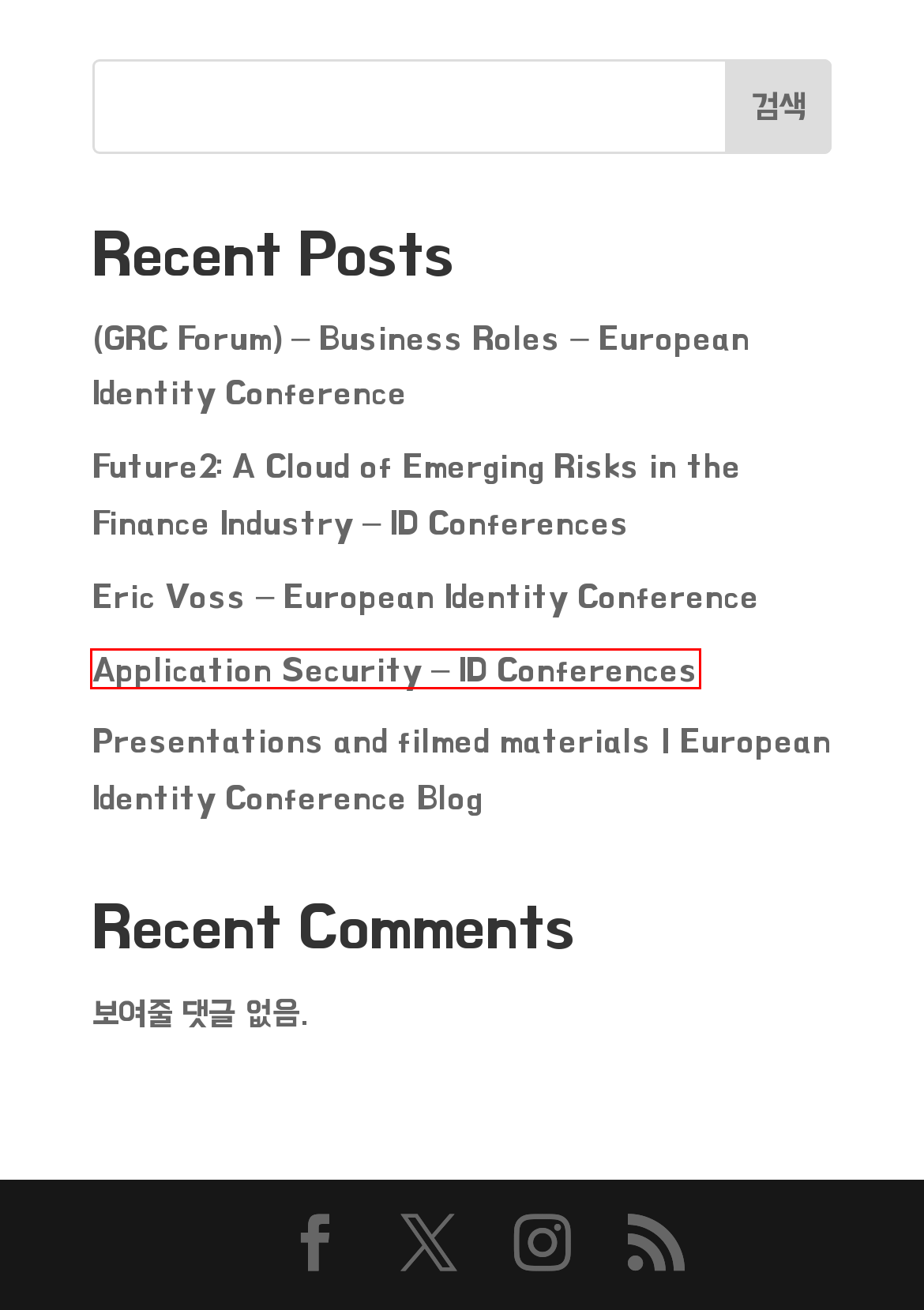Observe the screenshot of a webpage with a red bounding box highlighting an element. Choose the webpage description that accurately reflects the new page after the element within the bounding box is clicked. Here are the candidates:
A. Application Security - ID Conferences - 오피(OP), 오피사이트 플랫폼 오피컨퍼
B. (GRC Forum) - Business Roles - European Identity Conference - 오피(OP), 오피사이트 플랫폼 오피컨퍼
C. Future2: A Cloud of Emerging Risks in the Finance Industry - ID Conferences - 오피(OP), 오피사이트 플랫폼 오피컨퍼
D. Presentations and filmed materials | European Identity Conference Blog - 오피(OP), 오피사이트 플랫폼 오피컨퍼
E. 오피(OP), 오피사이트 플랫폼 오피컨퍼
F. 전국에서 가장많은 오피(OP)가 입점한 오피사이트 순위 정보 - 오피(OP), 오피사이트 플랫폼 오피컨퍼
G. Eric Voss - European Identity Conference - 오피(OP), 오피사이트 플랫폼 오피컨퍼
H. id-conf - 오피(OP), 오피사이트 플랫폼 오피컨퍼

A